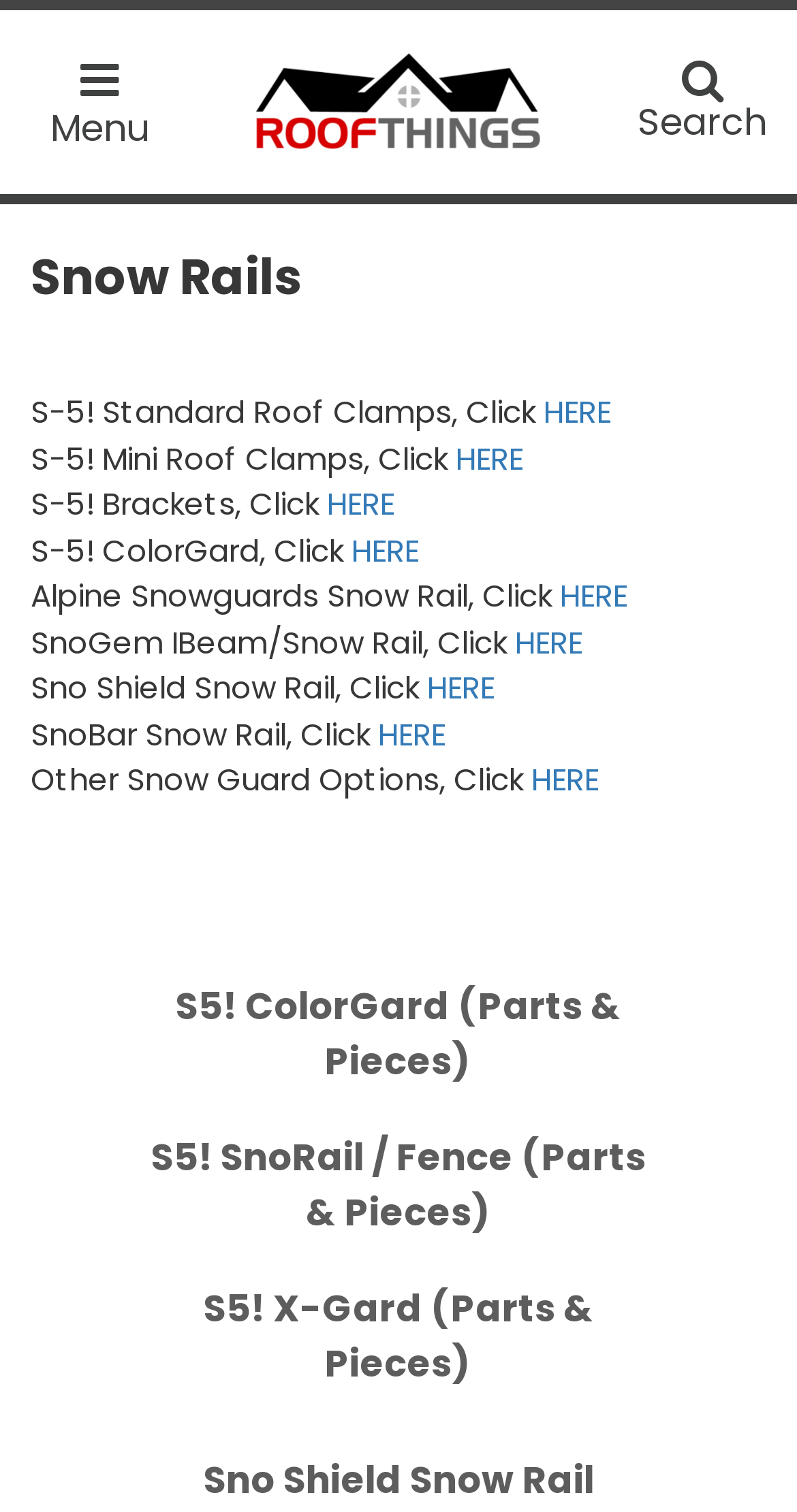Please identify the bounding box coordinates of the clickable element to fulfill the following instruction: "Click on the menu". The coordinates should be four float numbers between 0 and 1, i.e., [left, top, right, bottom].

[0.038, 0.038, 0.212, 0.097]